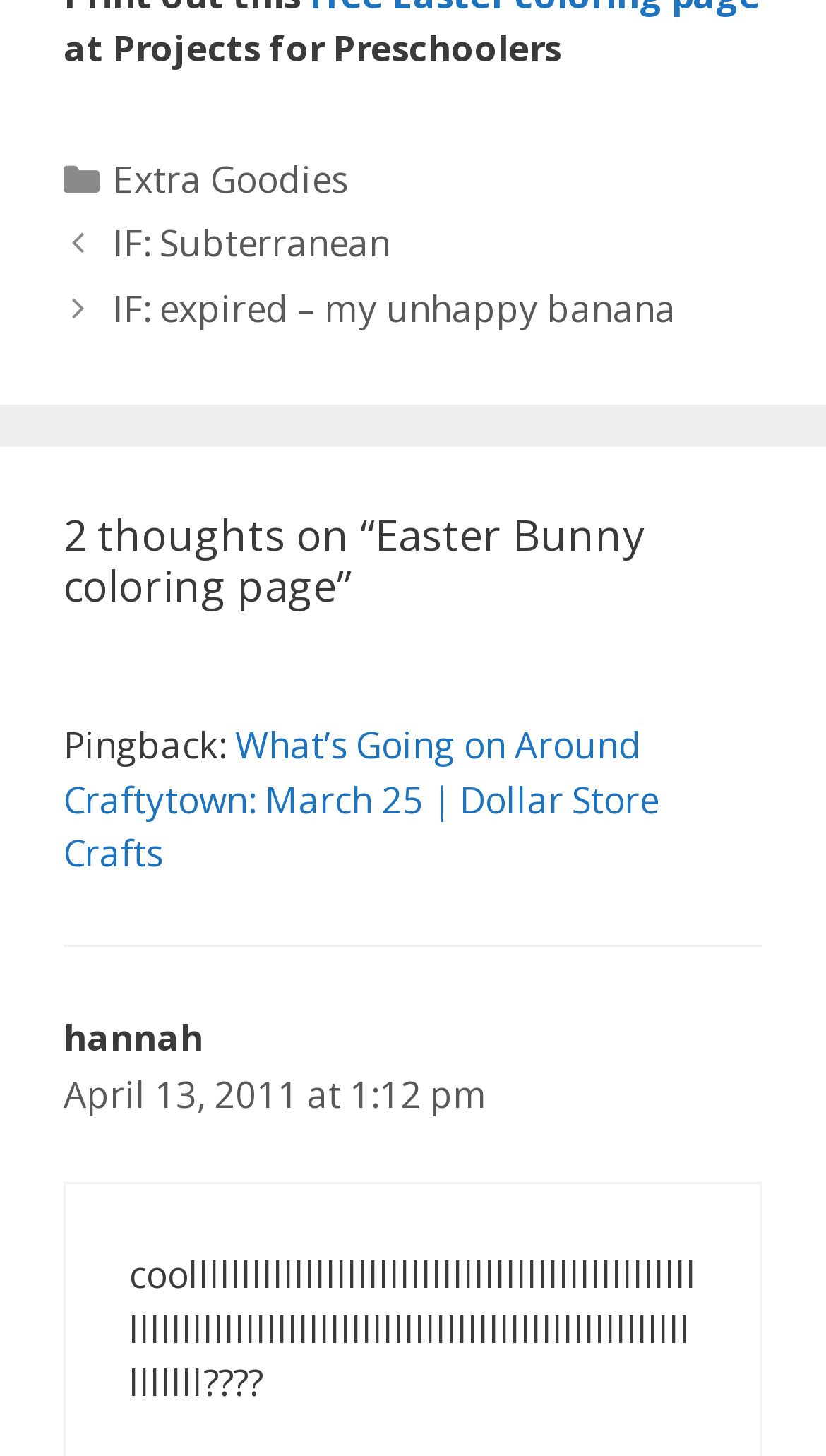What is the category of the current post?
Please provide a single word or phrase as your answer based on the image.

Not specified